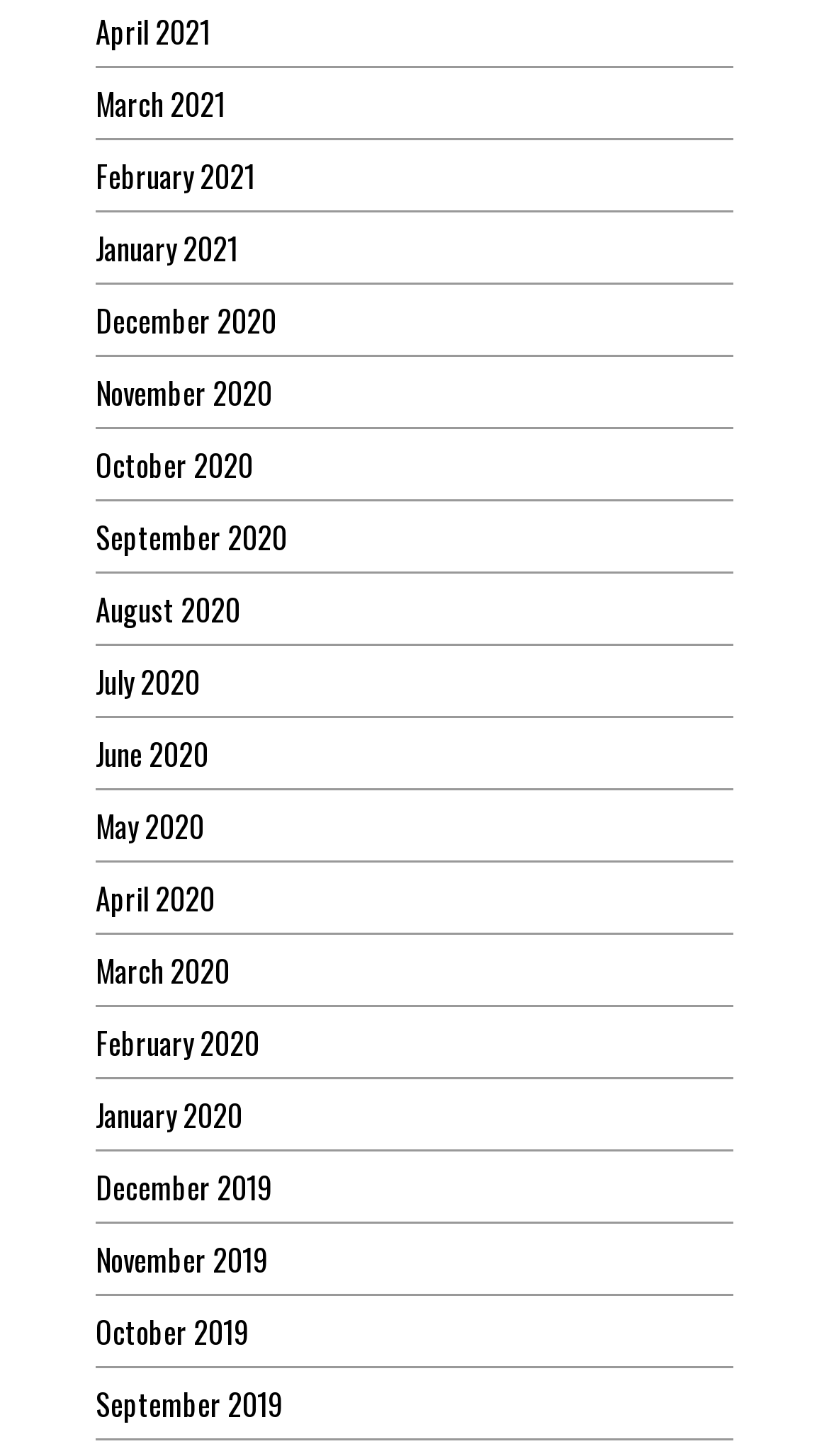Show the bounding box coordinates for the element that needs to be clicked to execute the following instruction: "check February 2020". Provide the coordinates in the form of four float numbers between 0 and 1, i.e., [left, top, right, bottom].

[0.115, 0.7, 0.313, 0.731]